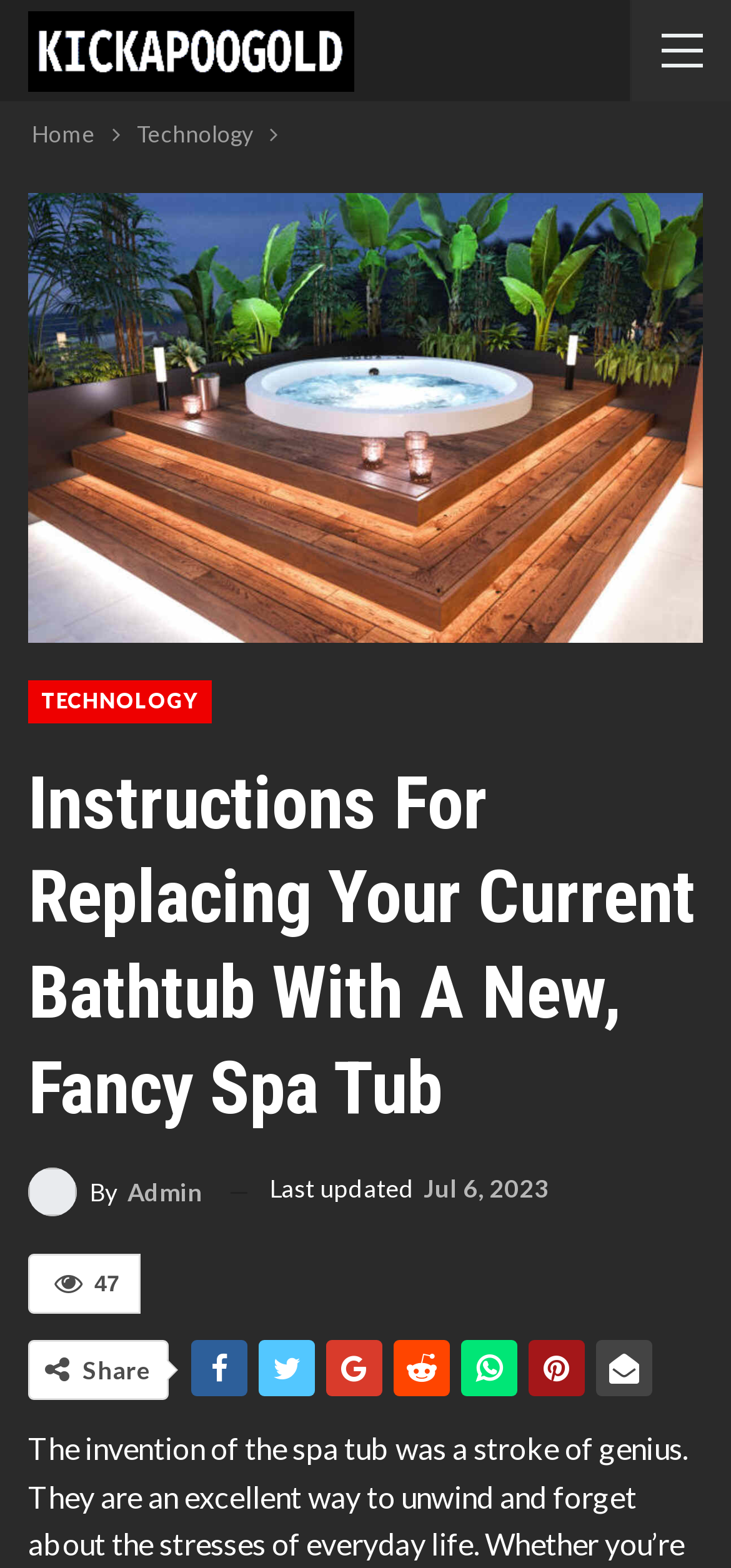Determine the bounding box coordinates for the UI element matching this description: "alt="Installing a Luxurious Spa Tub"".

[0.038, 0.253, 0.962, 0.275]